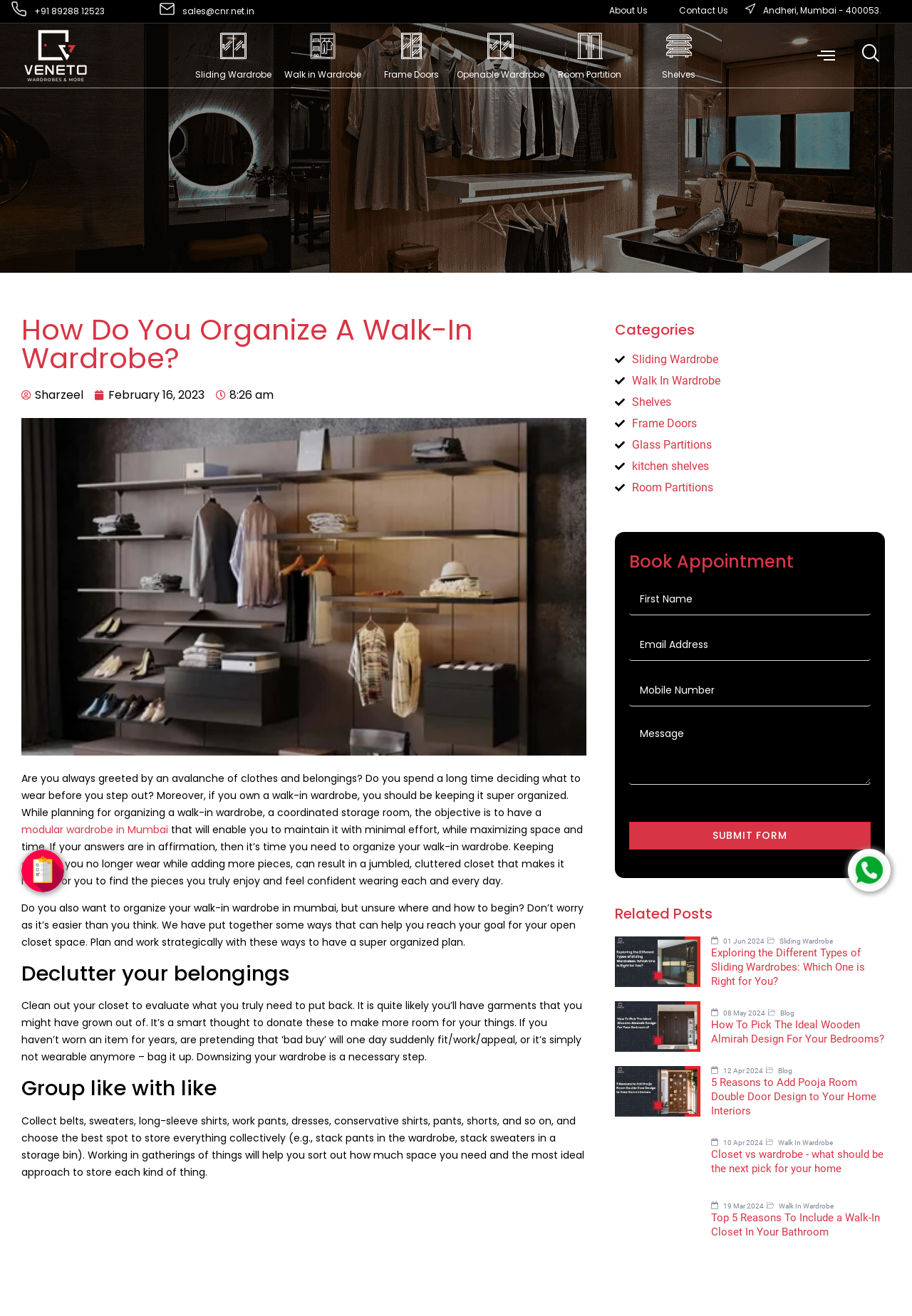Present a detailed account of what is displayed on the webpage.

This webpage is about organizing a walk-in wardrobe. At the top, there is a figure and a link to the right of it. Below that, there are two more figures with links next to them. 

To the left, there is a heading "About Us" with a link below it, and another heading "Contact Us" with a link below it. Next to these headings, there is a figure and a heading "Andheri, Mumbai - 400053." 

Further down, there are multiple sections with headings and links, including "Sliding Wardrobe", "Walk in Wardrobe", "Frame Doors", "Openable Wardrobe", "Room Partition", and "Shelves". Each section has a figure and a link.

The main content of the webpage starts with a heading "How Do You Organize A Walk-In Wardrobe?" followed by a paragraph of text. The text discusses the importance of organizing a walk-in wardrobe and how it can help in maintaining it with minimal effort while maximizing space and time.

Below this, there are multiple sections with headings, including "Declutter your belongings", "Group like with like", and "Categories". Each section has a paragraph of text that provides tips and advice on how to organize a walk-in wardrobe.

To the right, there is a section with a heading "Categories" that lists multiple links, including "Sliding Wardrobe", "Walk In Wardrobe", "Shelves", "Frame Doors", "Glass Partitions", "kitchen shelves", and "Room Partitions".

Further down, there is a section with a heading "Book Appointment" that has a form with multiple text boxes and a submit button.

At the bottom, there is a section with a heading "Related Posts" that lists multiple links to related articles, each with an image and a brief description.

There are also multiple links and figures scattered throughout the webpage, including a link to "offcanvas-menu" at the top right, a link to "Sharzeel" and a date "February 16, 2023" below the main heading, and a link to "Direct message to Veneto via whatsapp" at the bottom right.